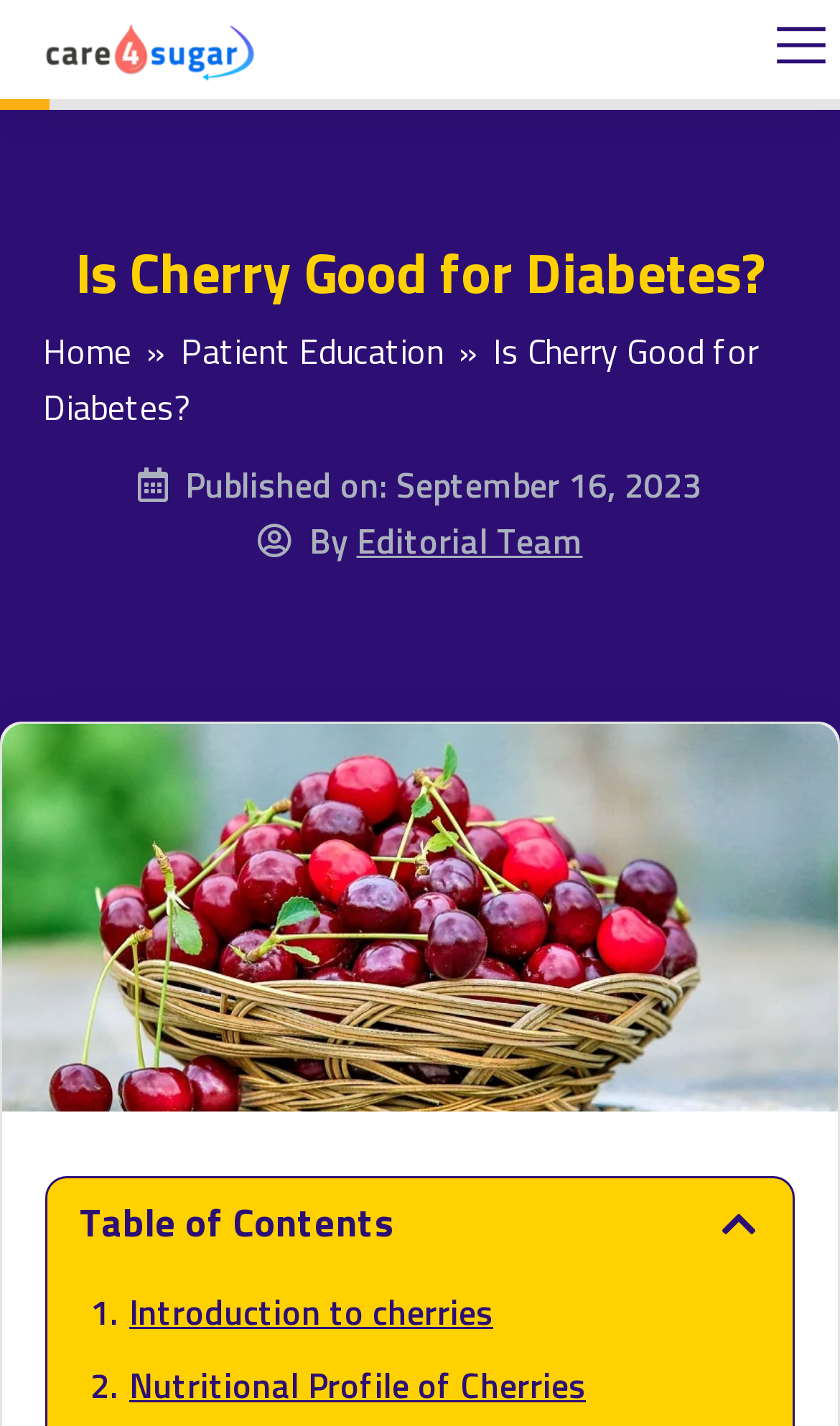Who published the article?
Look at the image and answer the question with a single word or phrase.

Editorial Team